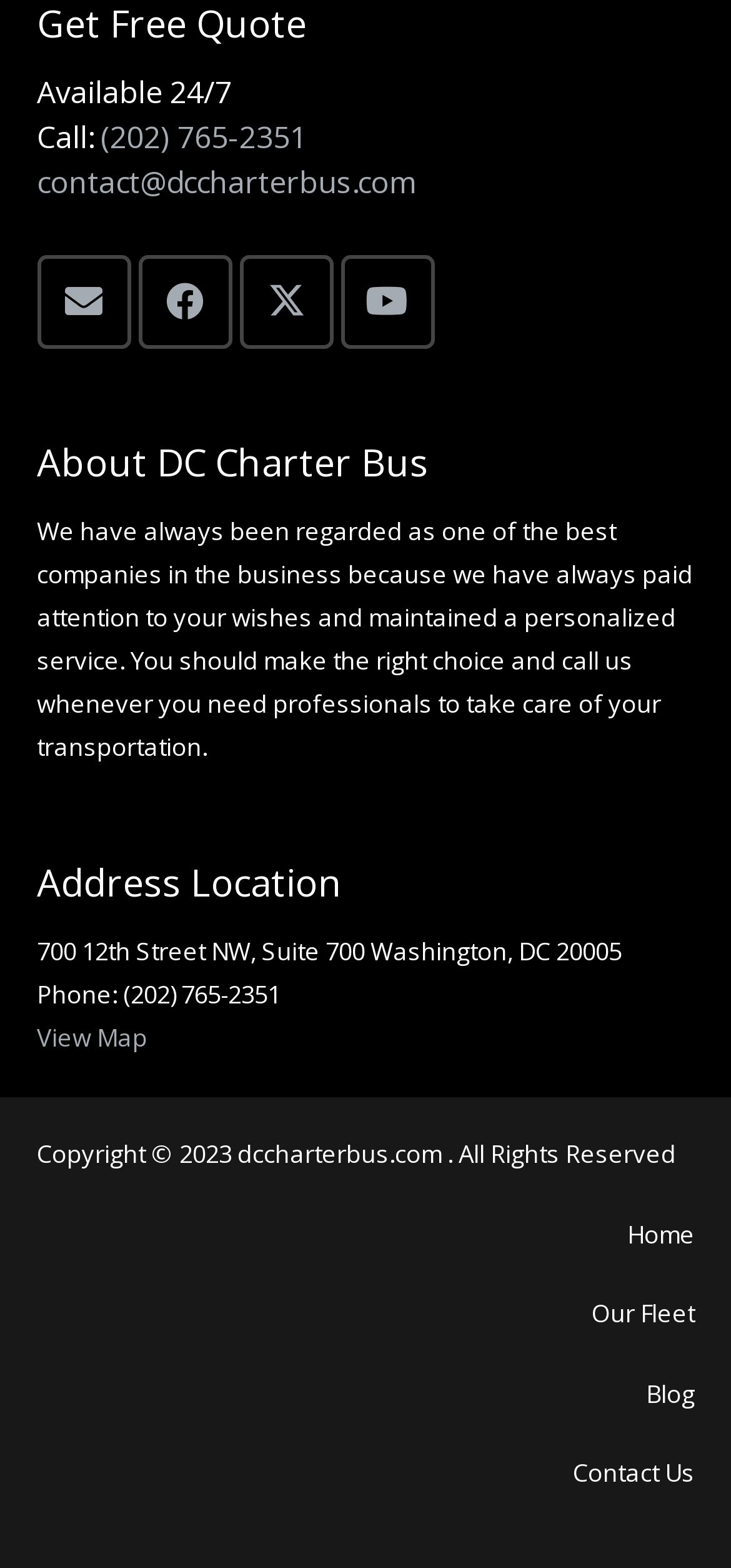Locate the bounding box coordinates of the segment that needs to be clicked to meet this instruction: "learn about drip irrigation".

None